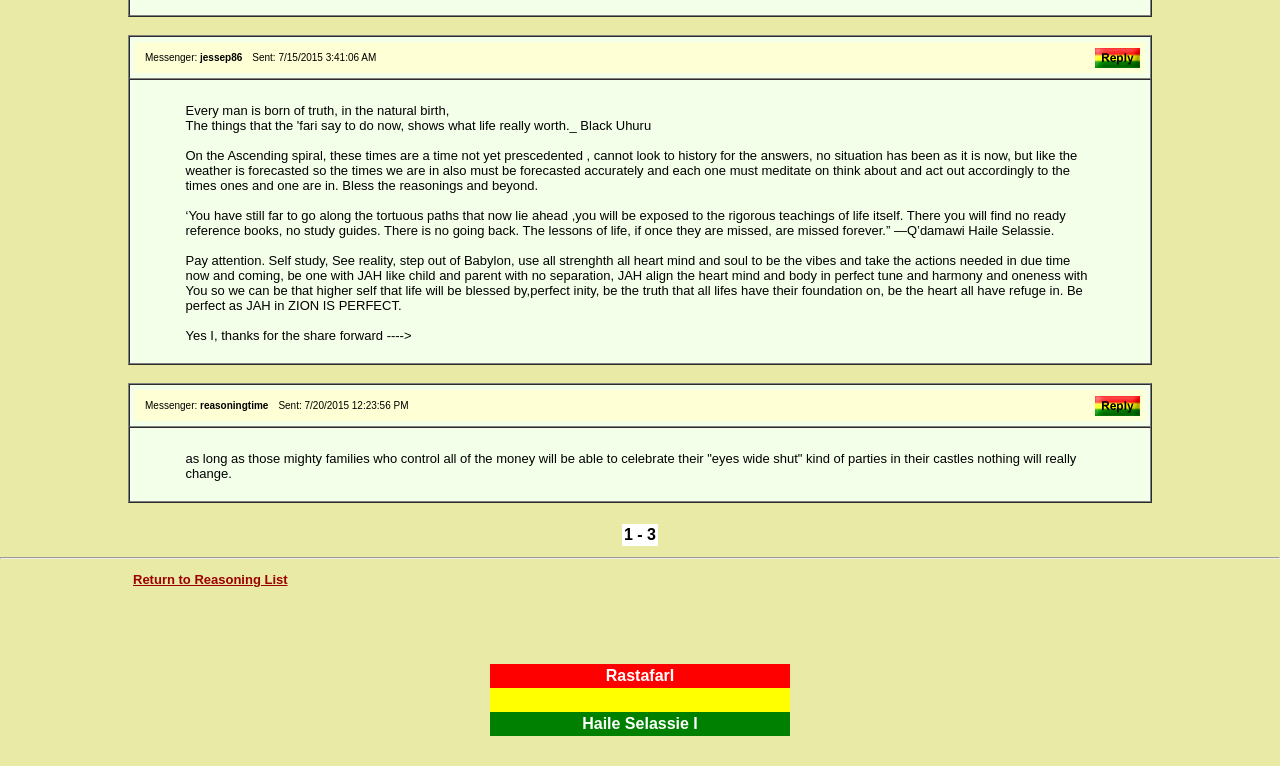Determine the bounding box for the described UI element: "Leave a Comment".

None